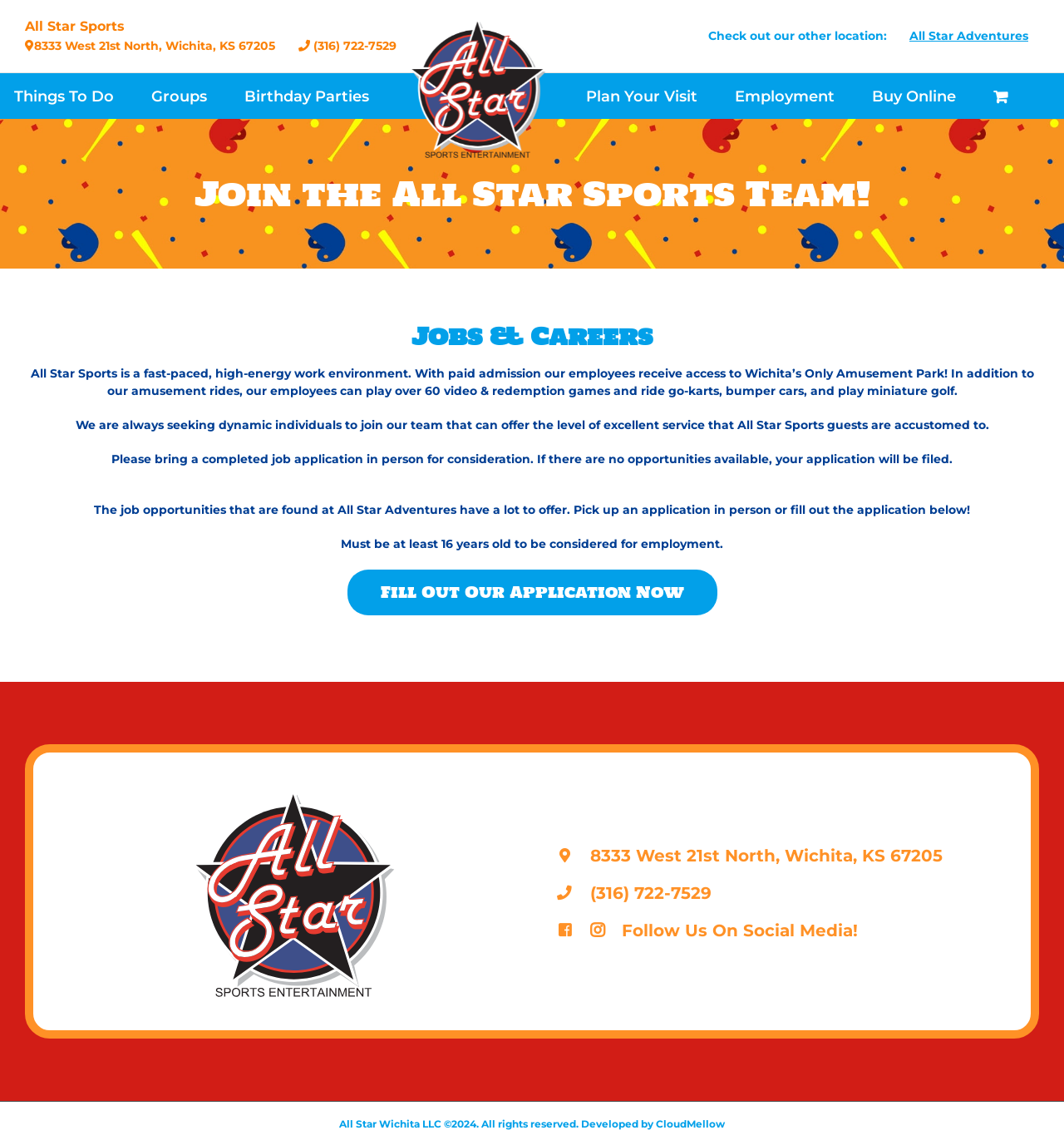Provide a one-word or short-phrase response to the question:
How can I apply for a job?

Fill out an application in person or online